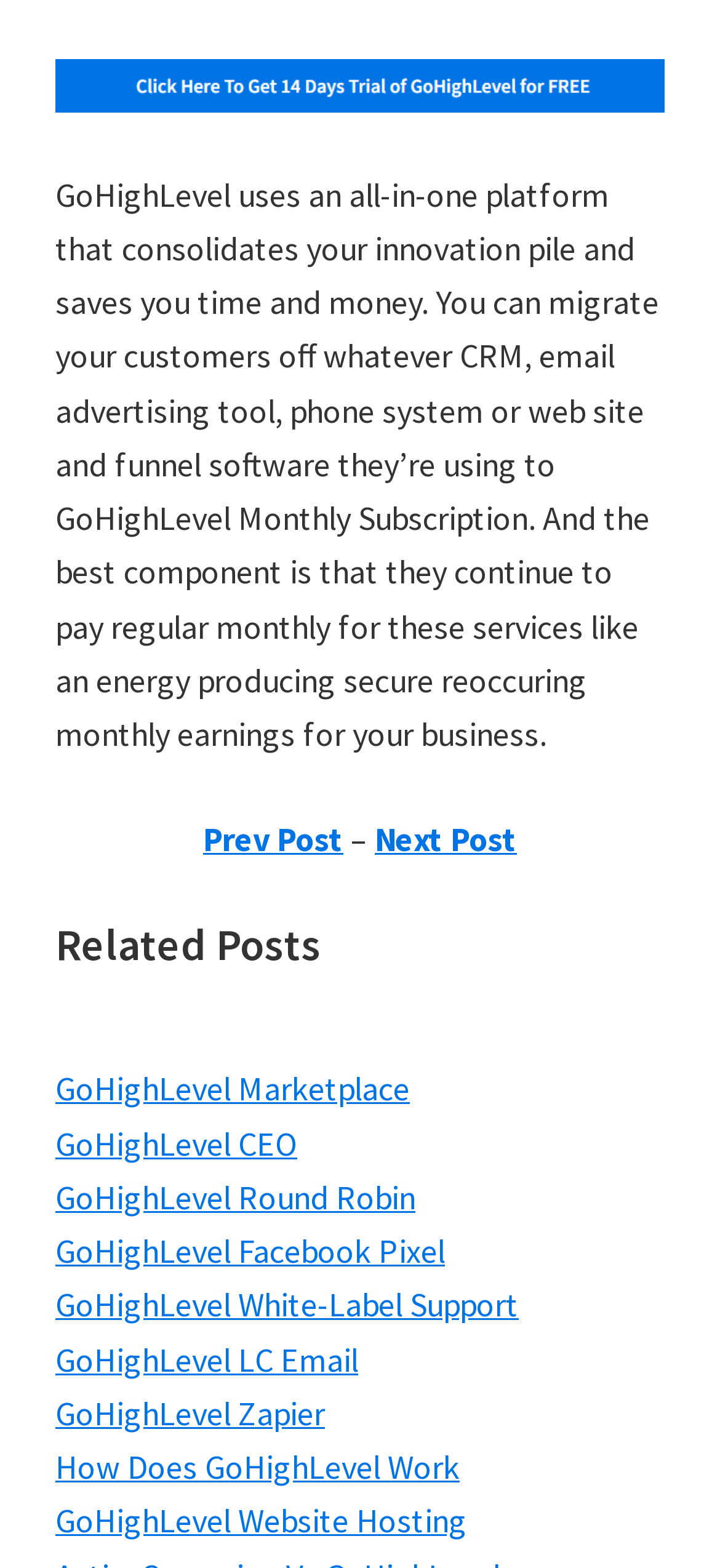Could you locate the bounding box coordinates for the section that should be clicked to accomplish this task: "click on the link to learn about GoHighLevel multiple phone numbers".

[0.077, 0.038, 0.923, 0.071]